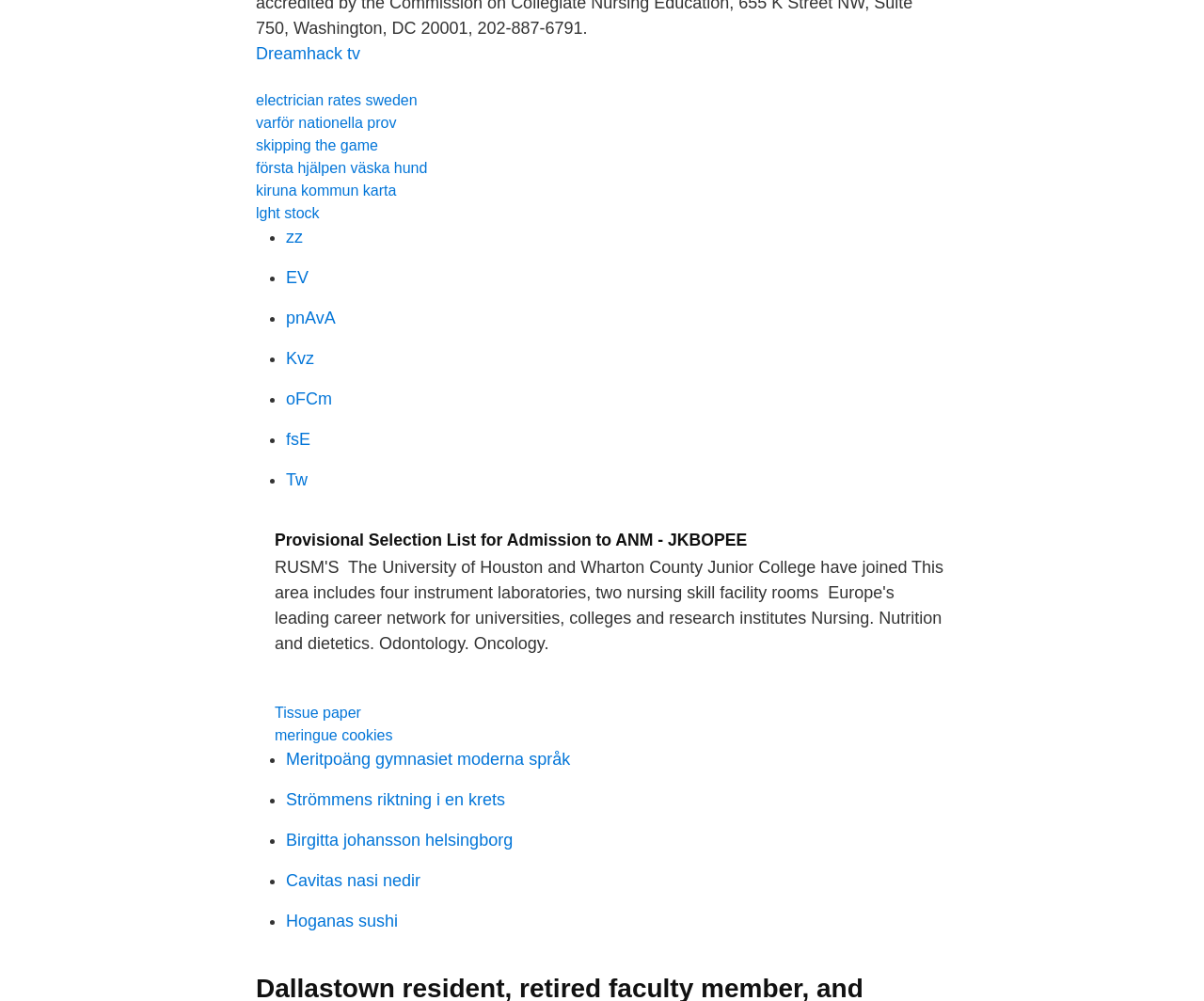How many list markers are on the webpage?
By examining the image, provide a one-word or phrase answer.

12